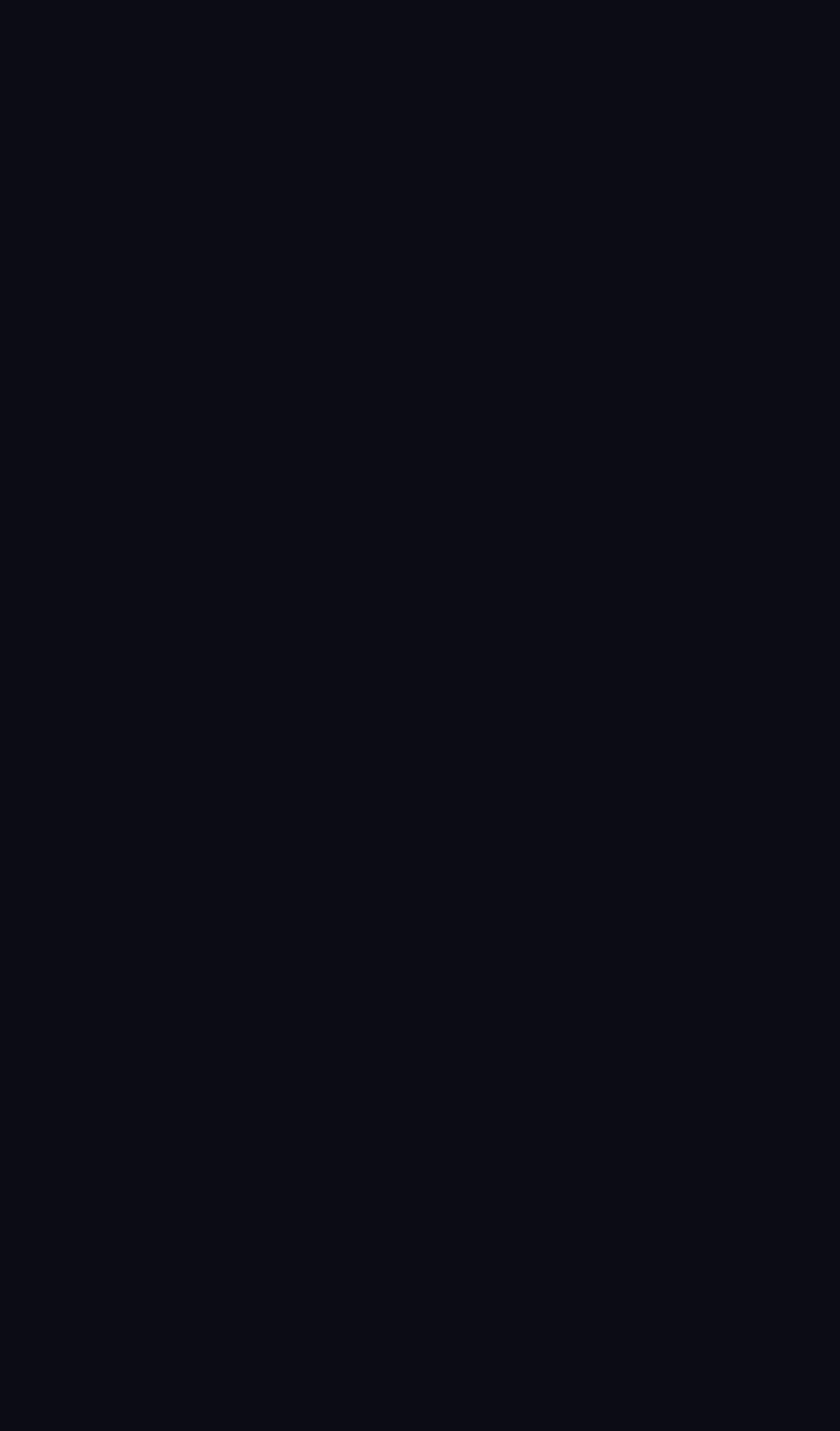Determine the bounding box coordinates of the section I need to click to execute the following instruction: "Visit Twitter". Provide the coordinates as four float numbers between 0 and 1, i.e., [left, top, right, bottom].

[0.1, 0.635, 0.231, 0.659]